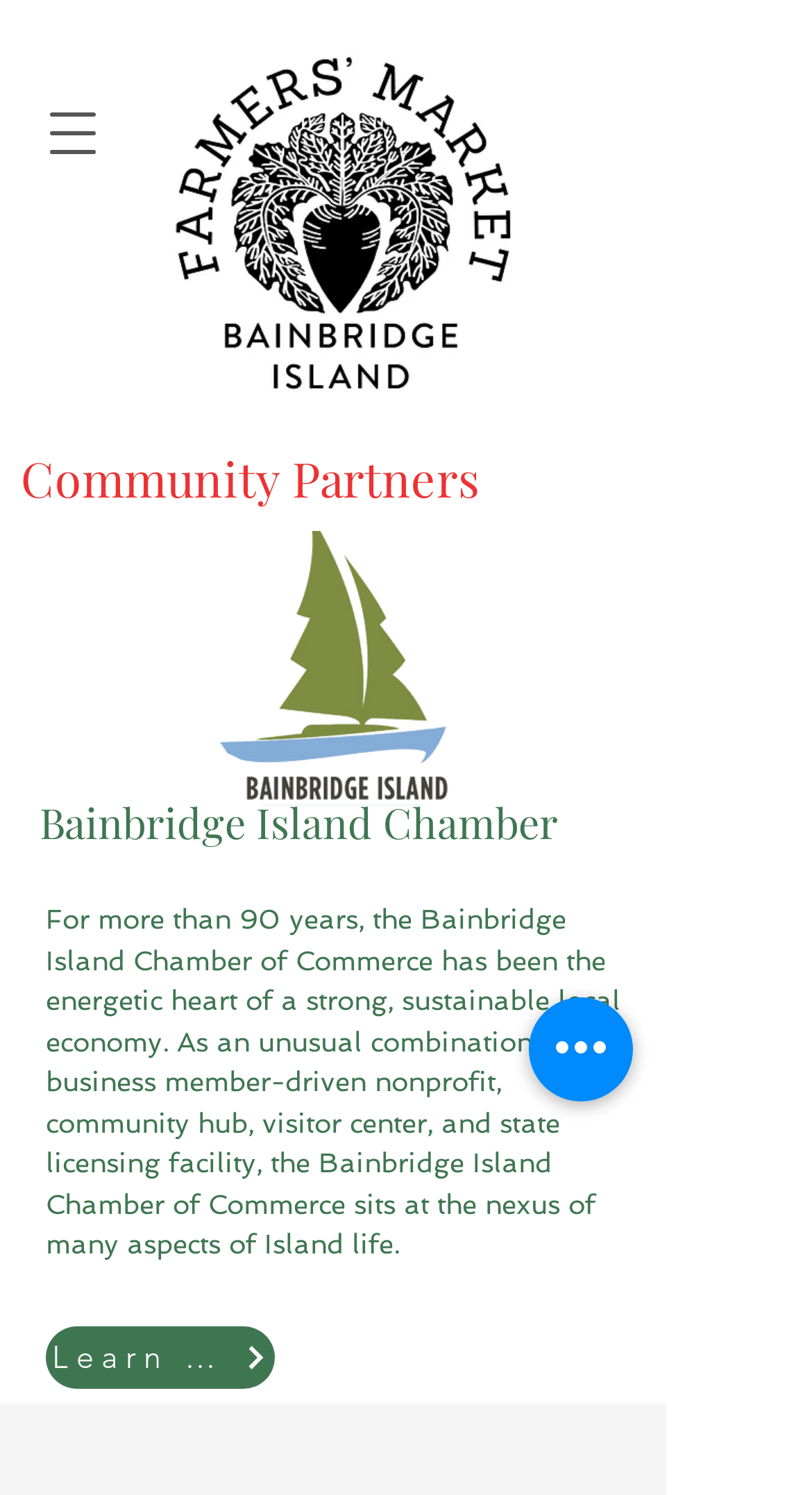How many links are there in the navigation menu?
Refer to the image and provide a one-word or short phrase answer.

Unknown